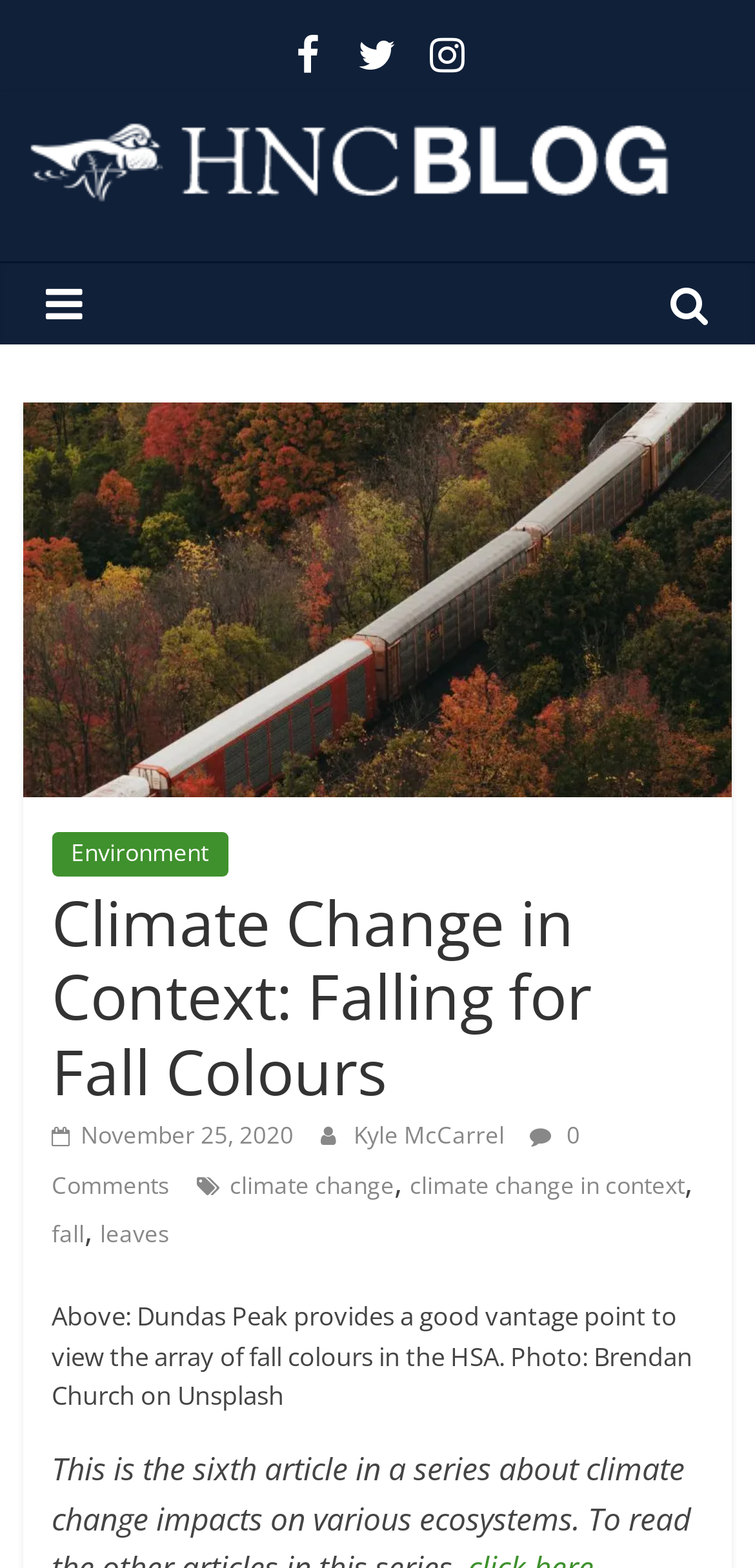Locate the bounding box coordinates of the area that needs to be clicked to fulfill the following instruction: "Read the article published on November 25, 2020". The coordinates should be in the format of four float numbers between 0 and 1, namely [left, top, right, bottom].

[0.068, 0.713, 0.389, 0.734]